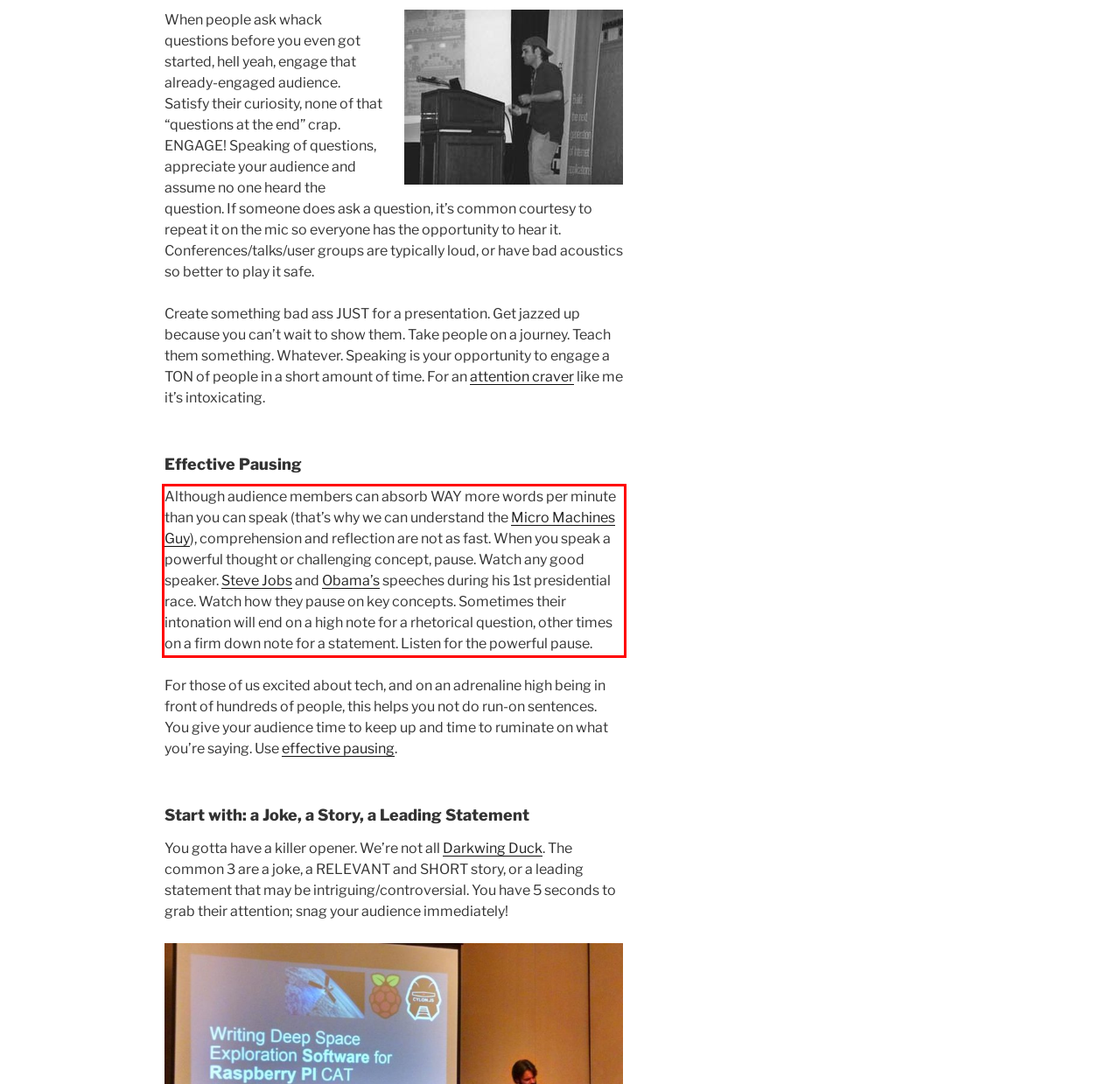Please examine the webpage screenshot containing a red bounding box and use OCR to recognize and output the text inside the red bounding box.

Although audience members can absorb WAY more words per minute than you can speak (that’s why we can understand the Micro Machines Guy), comprehension and reflection are not as fast. When you speak a powerful thought or challenging concept, pause. Watch any good speaker. Steve Jobs and Obama’s speeches during his 1st presidential race. Watch how they pause on key concepts. Sometimes their intonation will end on a high note for a rhetorical question, other times on a firm down note for a statement. Listen for the powerful pause.